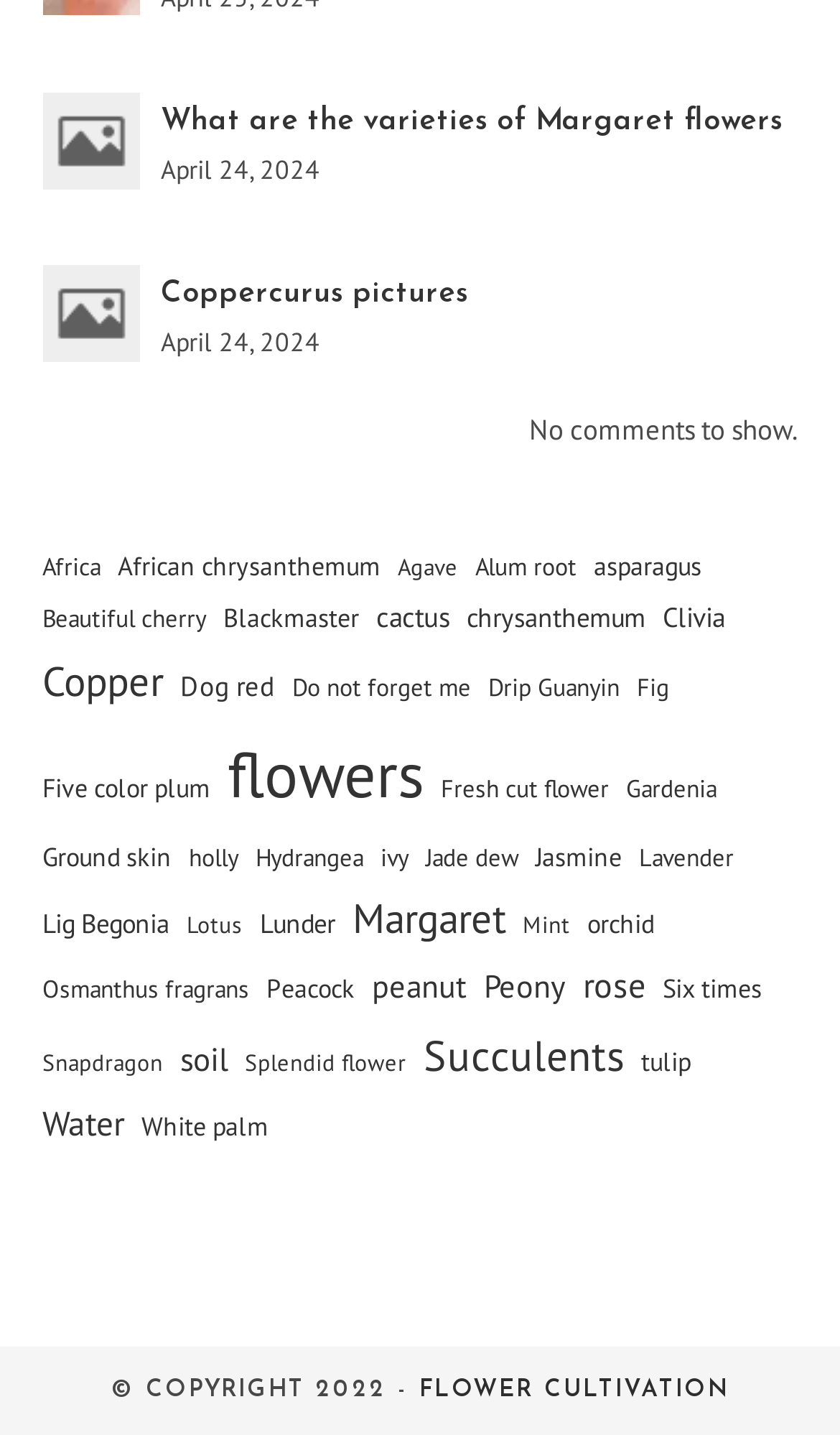Determine the bounding box coordinates of the region I should click to achieve the following instruction: "Visit the FLOWER CULTIVATION page". Ensure the bounding box coordinates are four float numbers between 0 and 1, i.e., [left, top, right, bottom].

[0.499, 0.961, 0.868, 0.978]